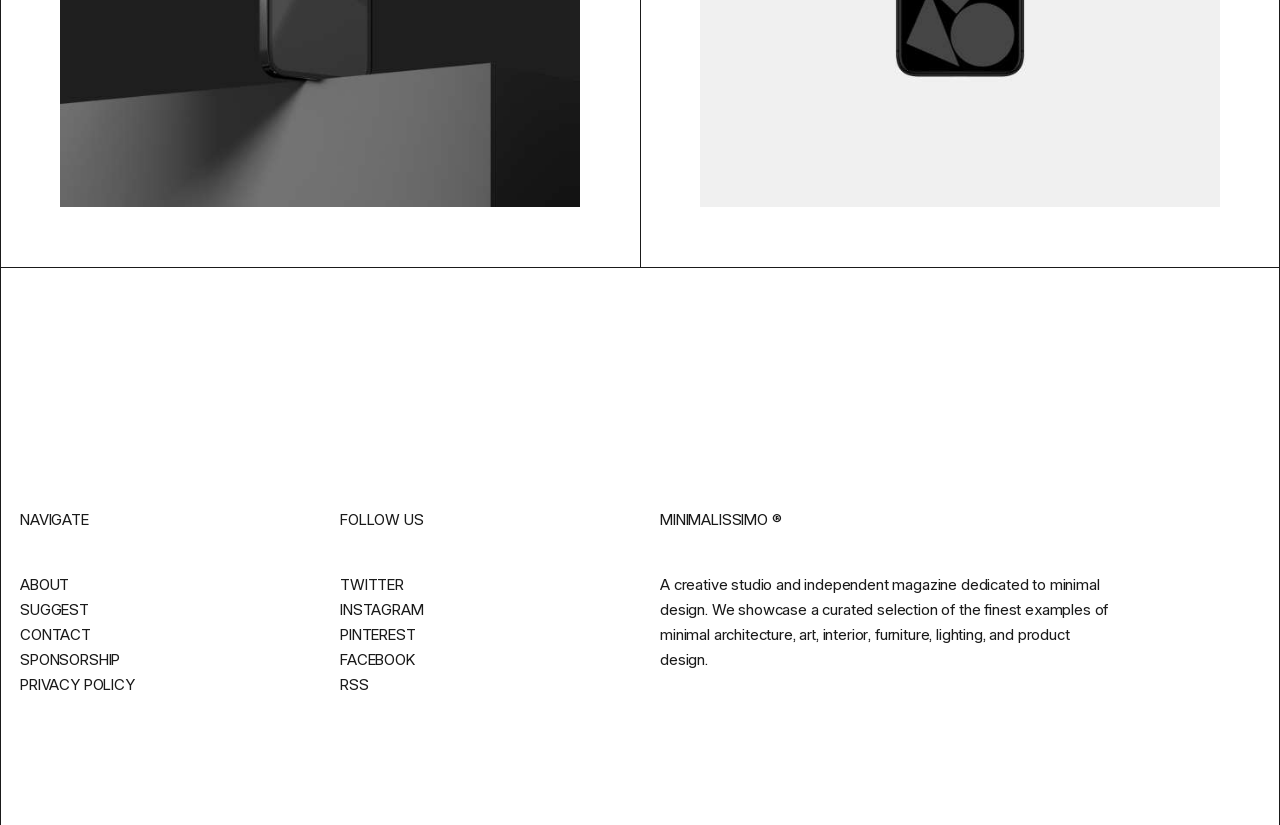Locate the bounding box coordinates of the clickable area needed to fulfill the instruction: "click CONTACT".

[0.016, 0.757, 0.071, 0.78]